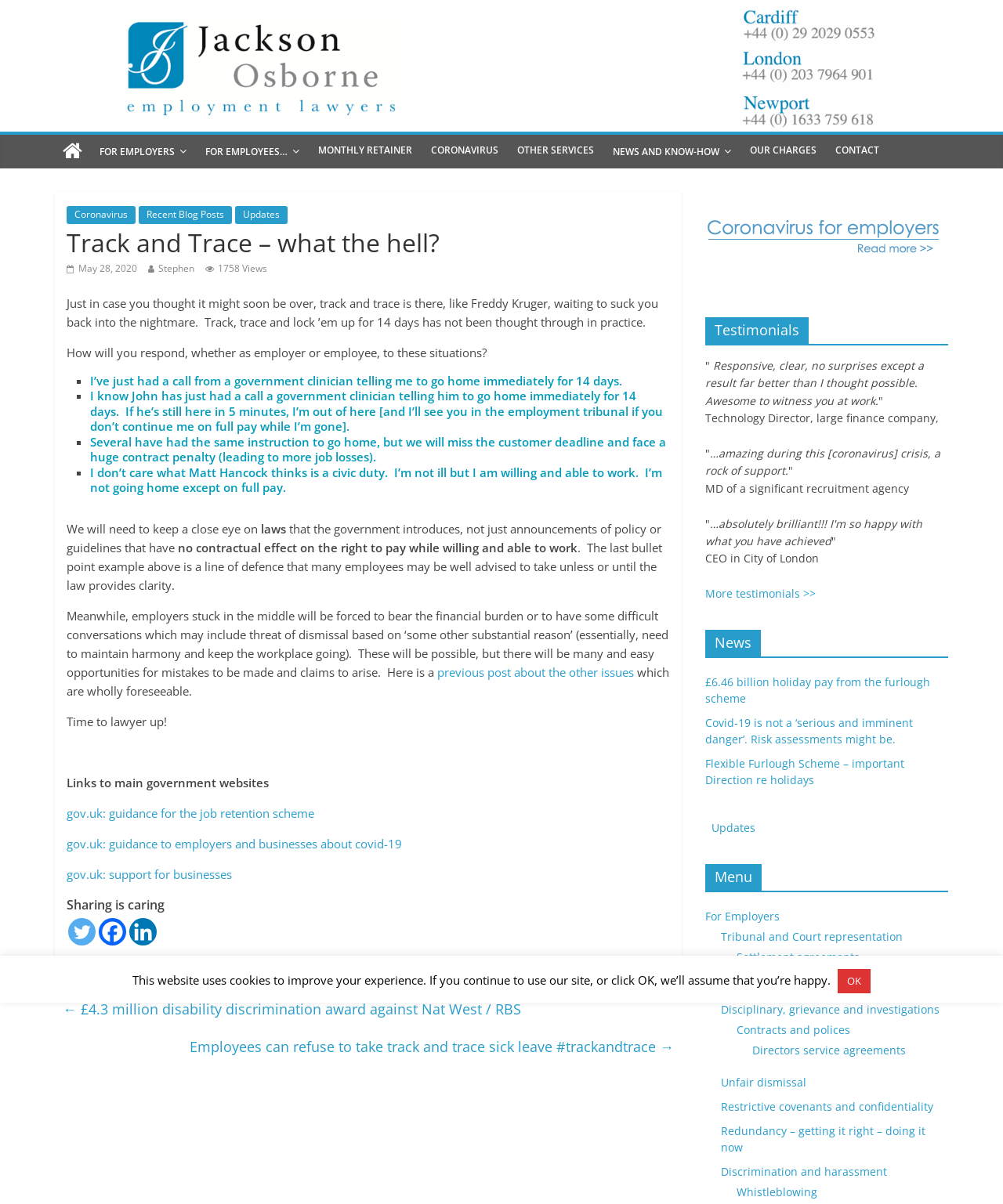Please identify the primary heading on the webpage and return its text.

Track and Trace – what the hell?